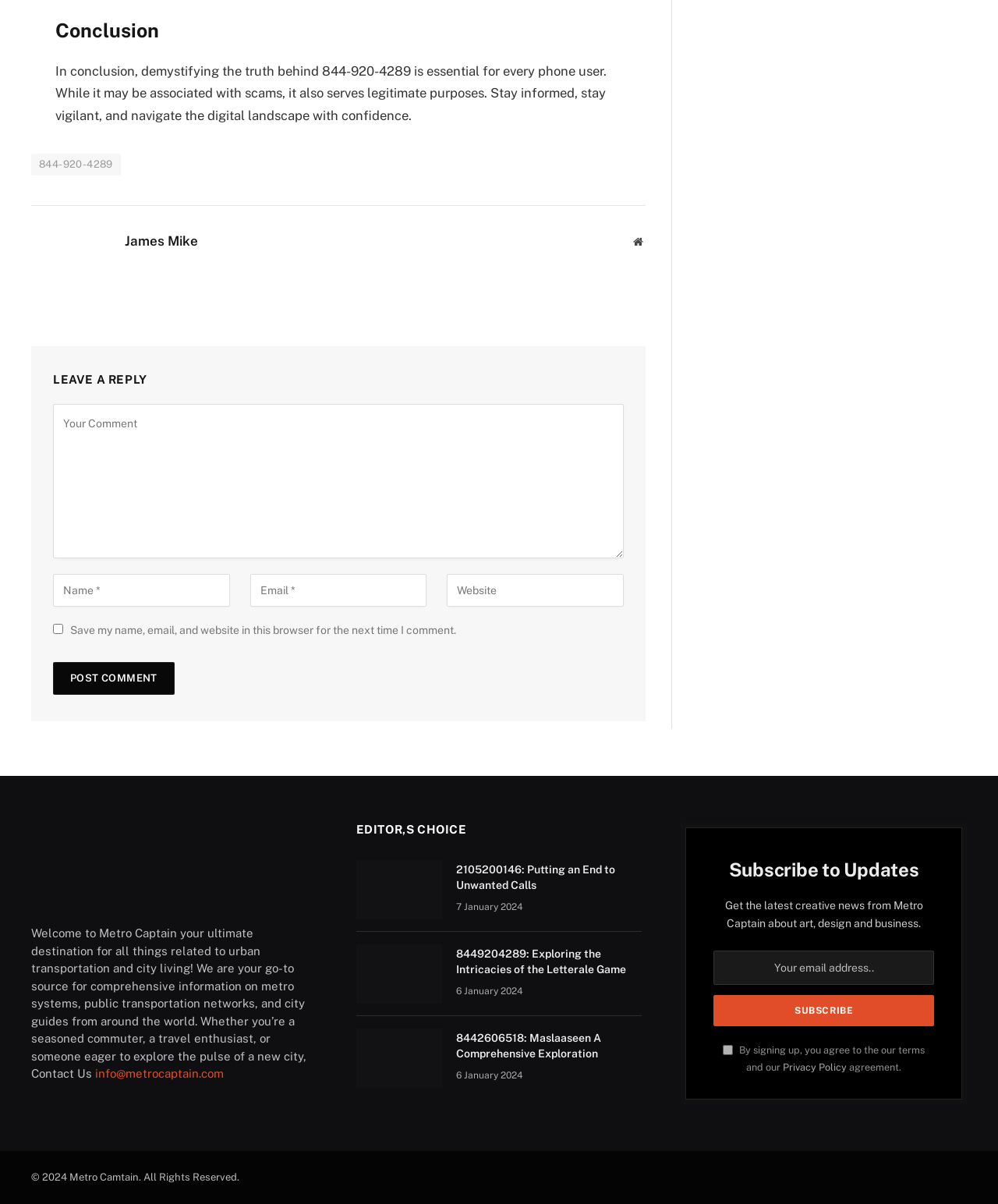Given the element description name="EMAIL" placeholder="Your email address..", predict the bounding box coordinates for the UI element in the webpage screenshot. The format should be (top-left x, top-left y, bottom-right x, bottom-right y), and the values should be between 0 and 1.

[0.715, 0.79, 0.936, 0.818]